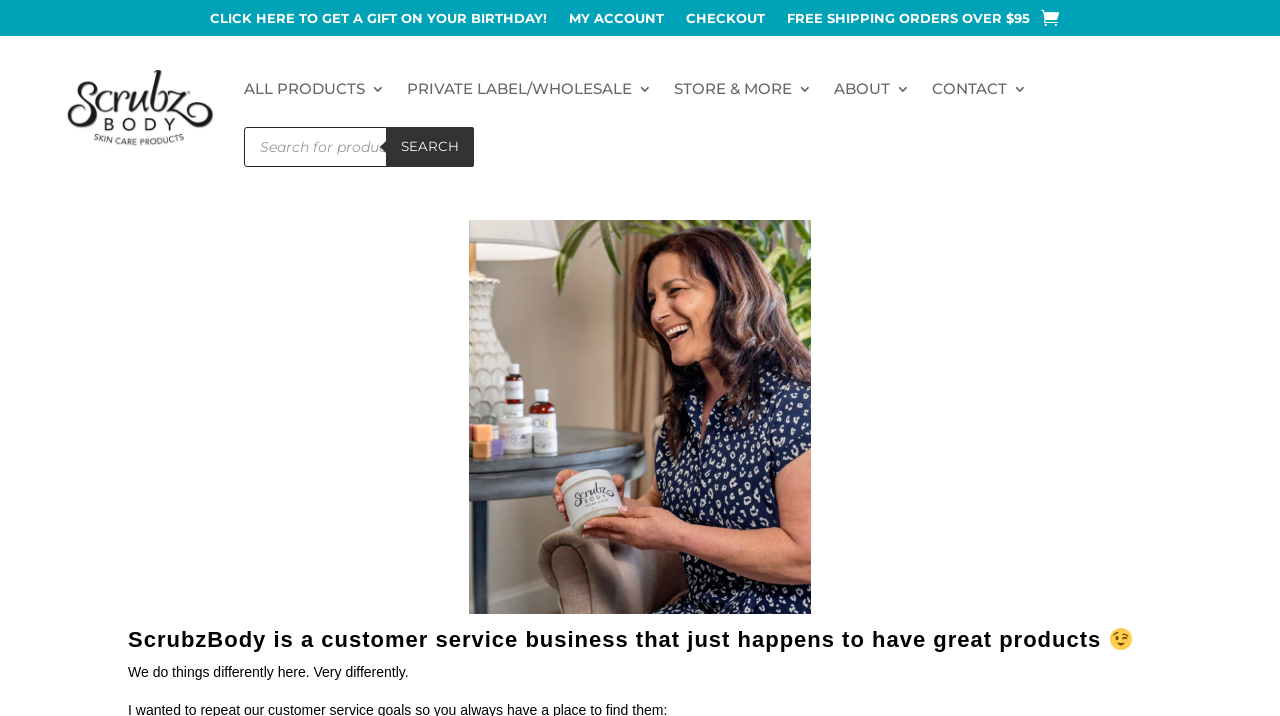Identify and provide the bounding box for the element described by: "FREE SHIPPING ORDERS OVER $95".

[0.615, 0.015, 0.805, 0.046]